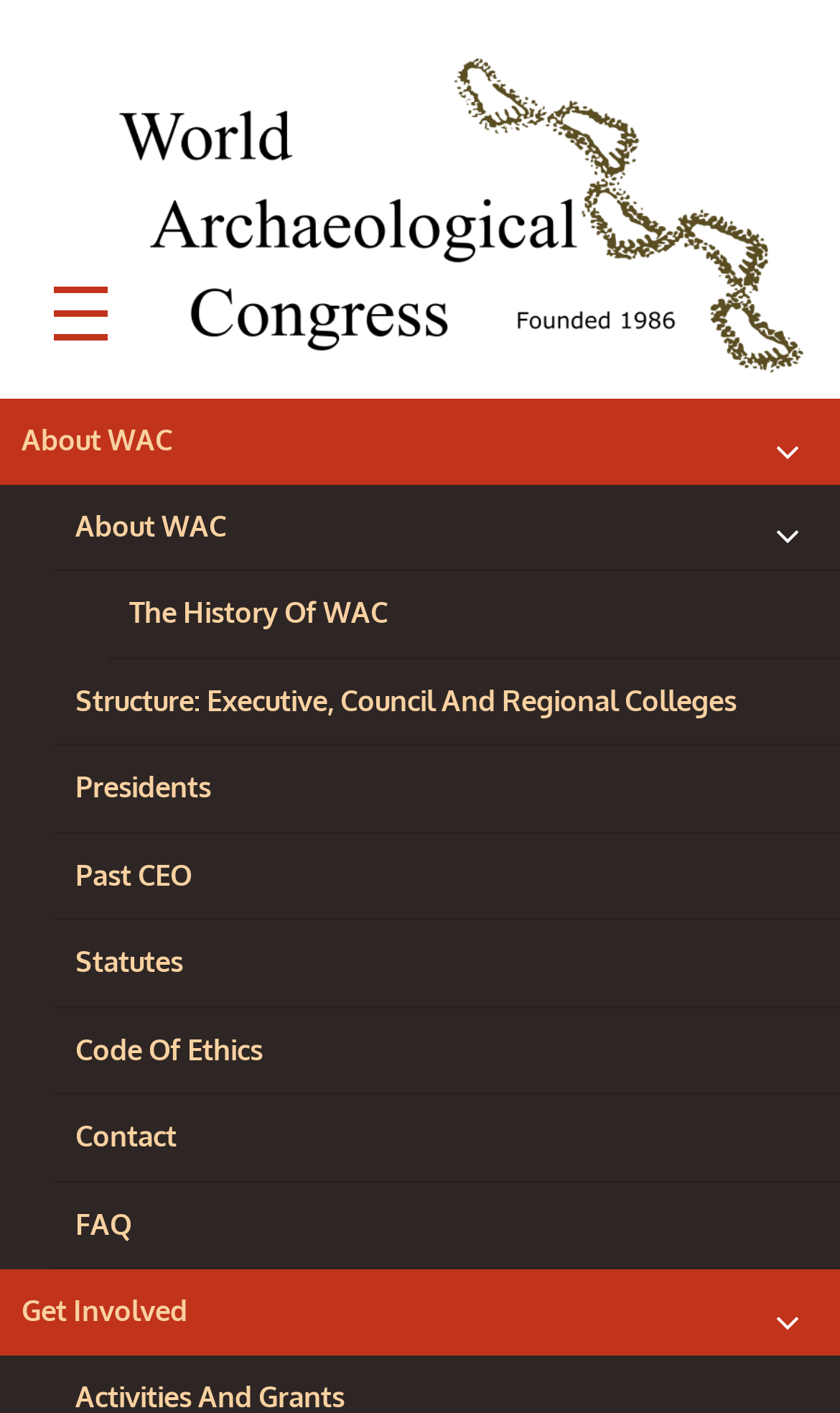Identify the title of the webpage and provide its text content.

Ethics, Science and Publication